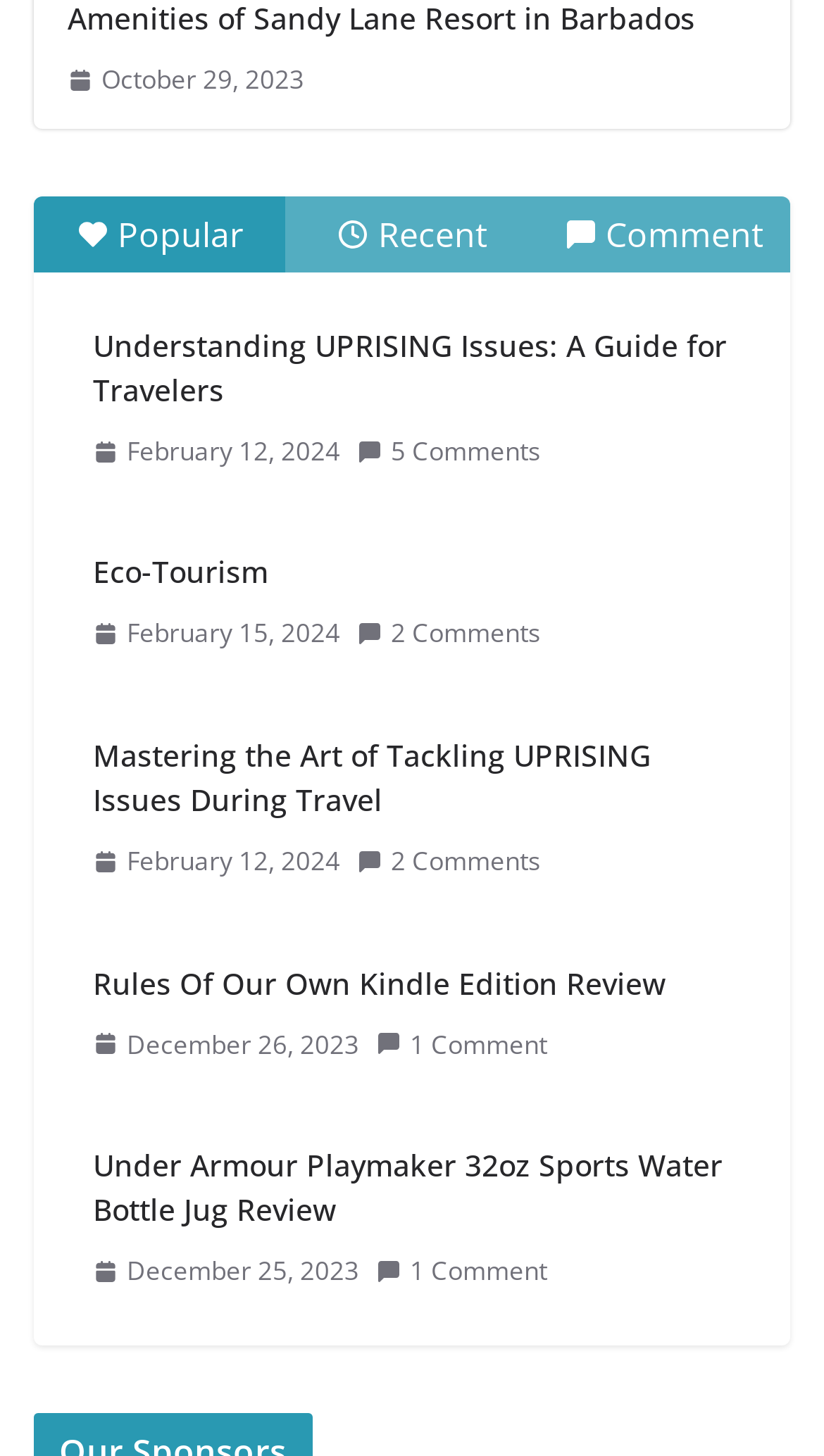What is the date of the latest article?
Respond to the question with a well-detailed and thorough answer.

I looked at the dates associated with each article and found that the latest date is February 15, 2024, which is associated with the article 'Eco-Tourism'.